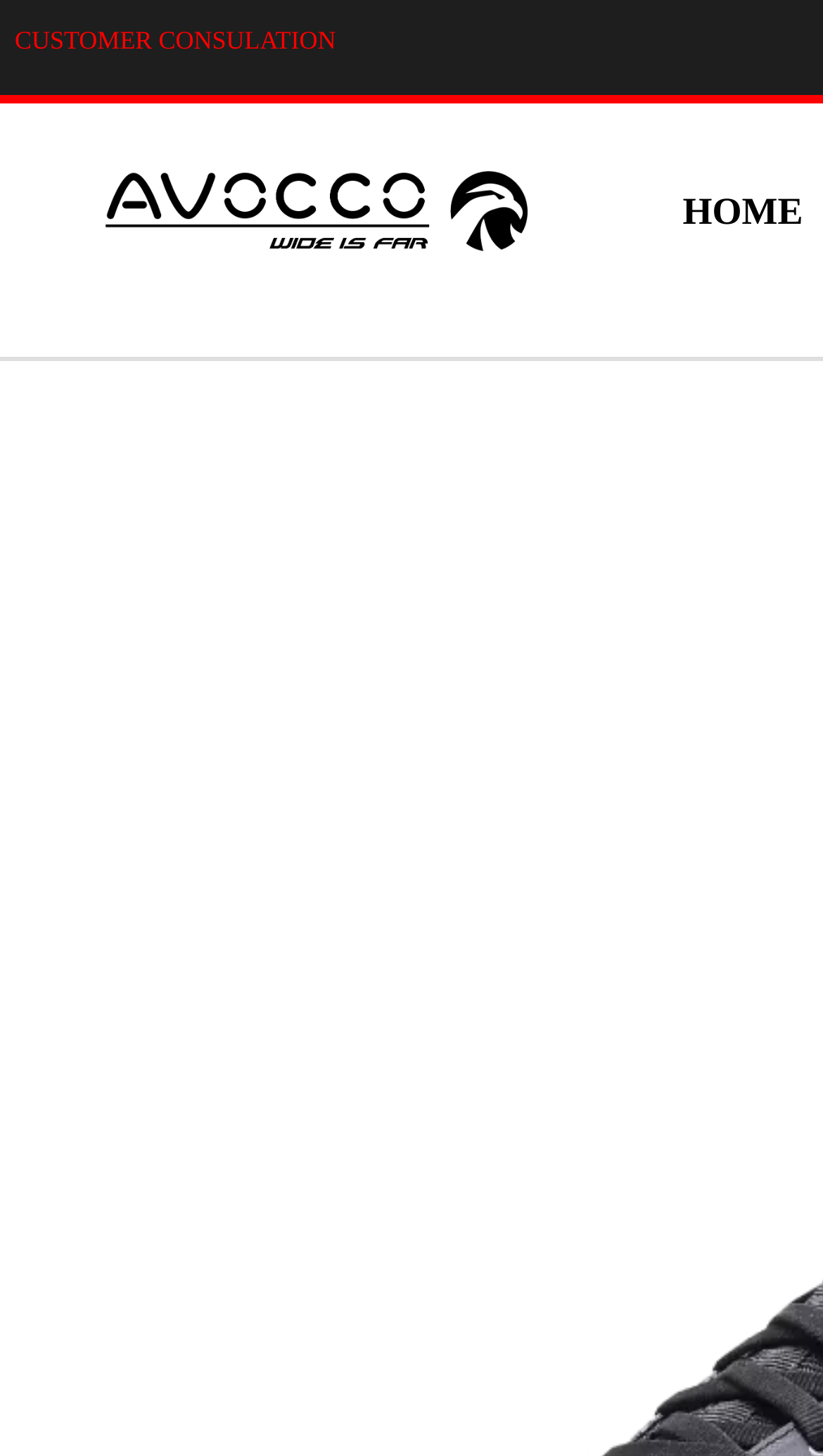Extract the bounding box coordinates for the HTML element that matches this description: "HOMEHome". The coordinates should be four float numbers between 0 and 1, i.e., [left, top, right, bottom].

[0.826, 0.109, 0.979, 0.181]